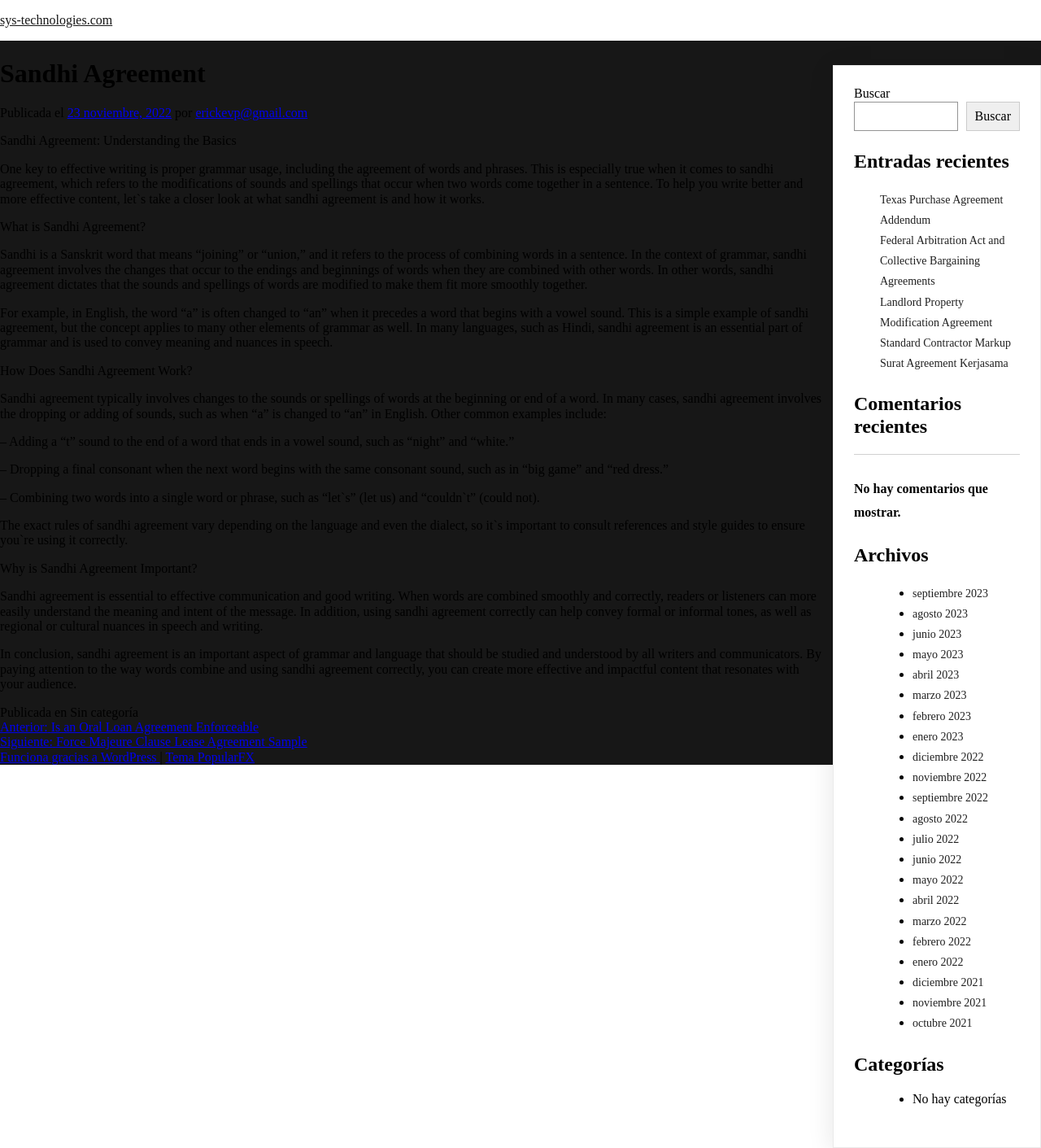Please provide a comprehensive answer to the question based on the screenshot: What is Sandhi Agreement?

Based on the webpage content, Sandhi Agreement refers to the process of combining words in a sentence, where the sounds and spellings of words are modified to make them fit more smoothly together.